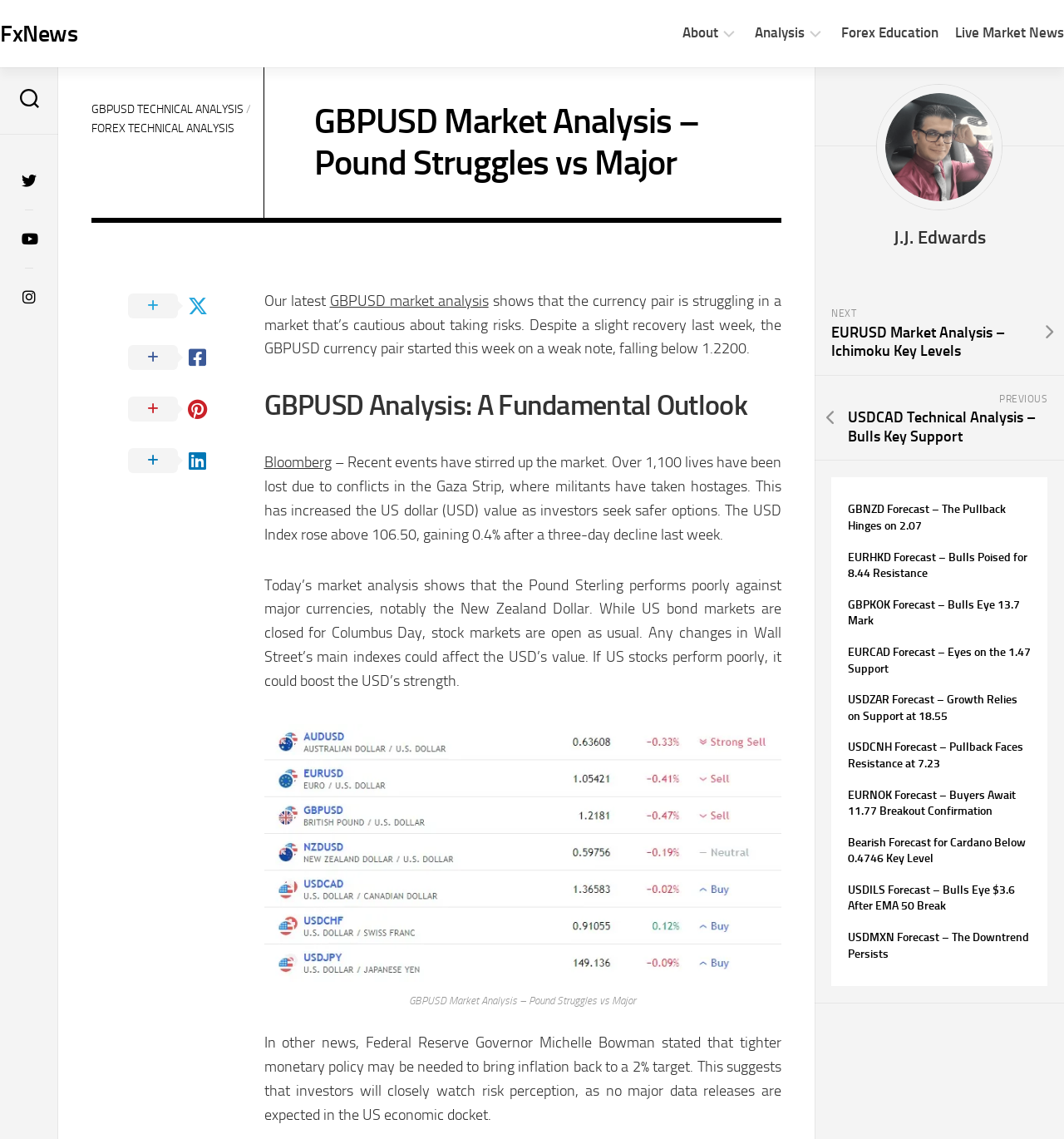Provide a single word or phrase answer to the question: 
What is the current market trend of GBPUSD?

Downward